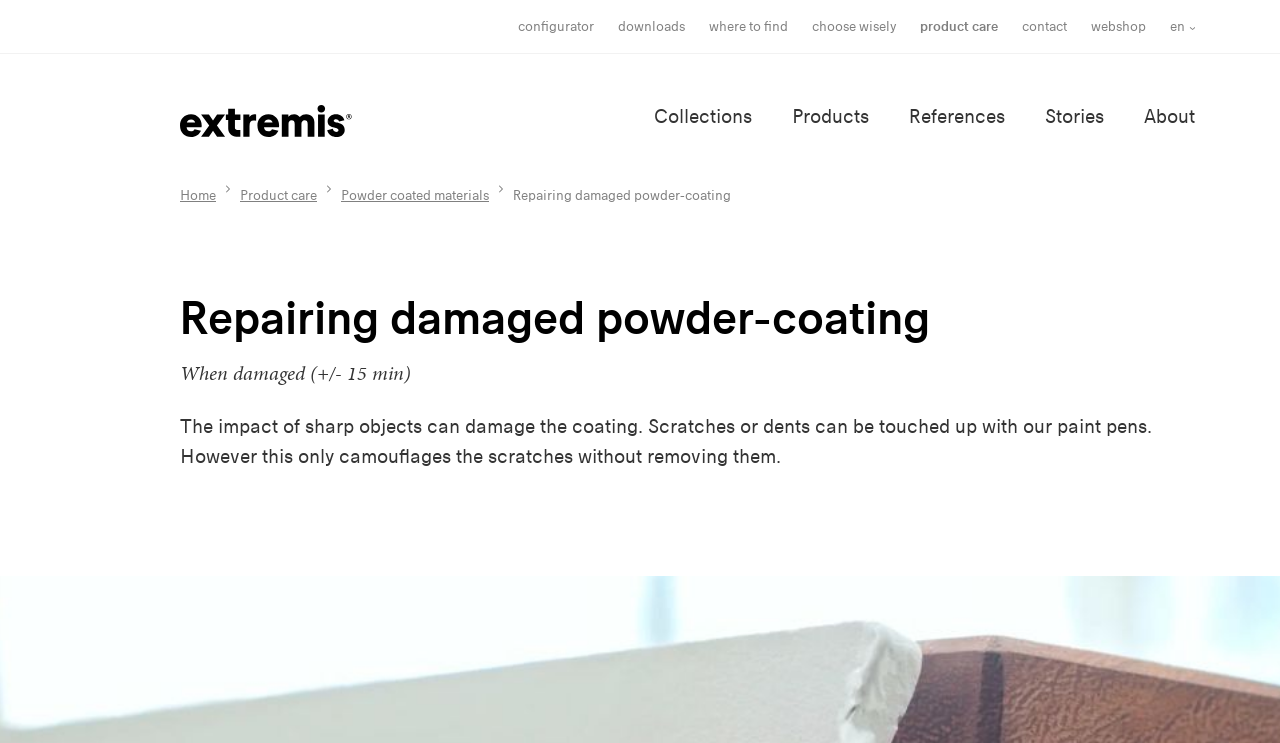What is the language of the webpage?
Look at the image and answer with only one word or phrase.

English